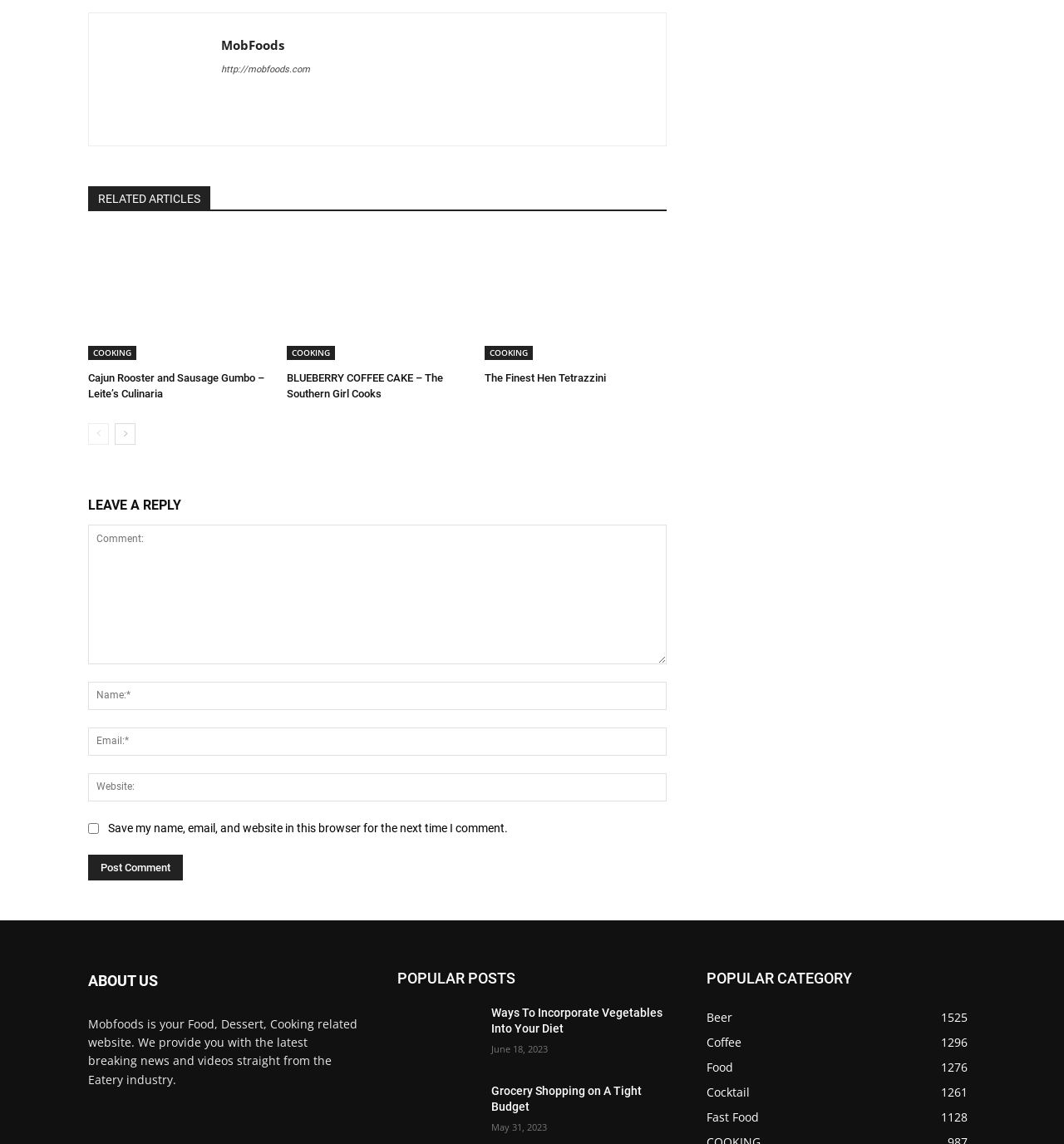Identify the bounding box coordinates of the element that should be clicked to fulfill this task: "Click on the 'BLUEBERRY COFFEE CAKE – The Southern Girl Cooks' link". The coordinates should be provided as four float numbers between 0 and 1, i.e., [left, top, right, bottom].

[0.269, 0.204, 0.44, 0.315]